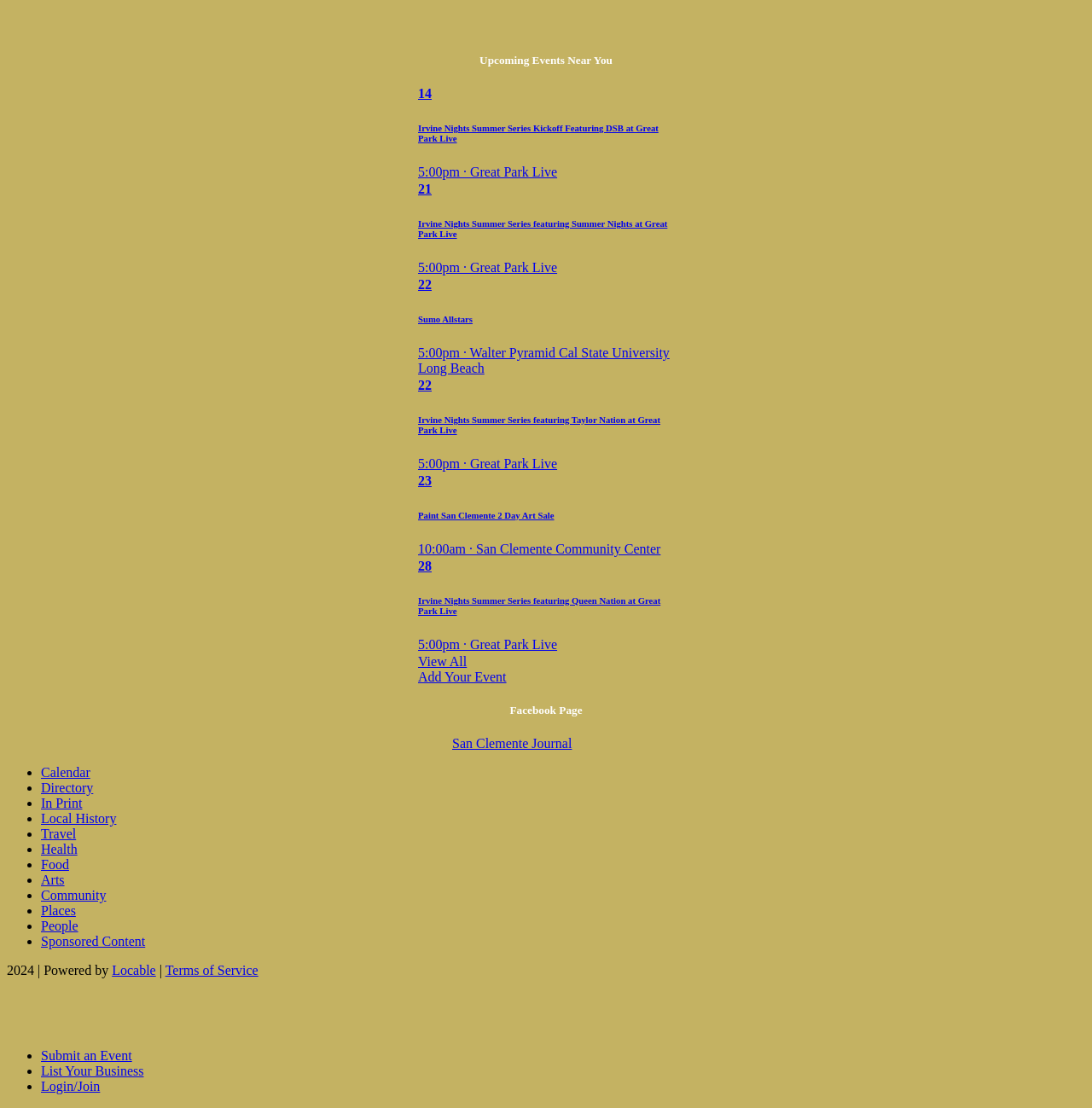Determine the bounding box coordinates of the clickable region to follow the instruction: "Learn more about Irvine Nights Summer Series Kickoff Featuring DSB at Great Park Live".

[0.383, 0.078, 0.617, 0.163]